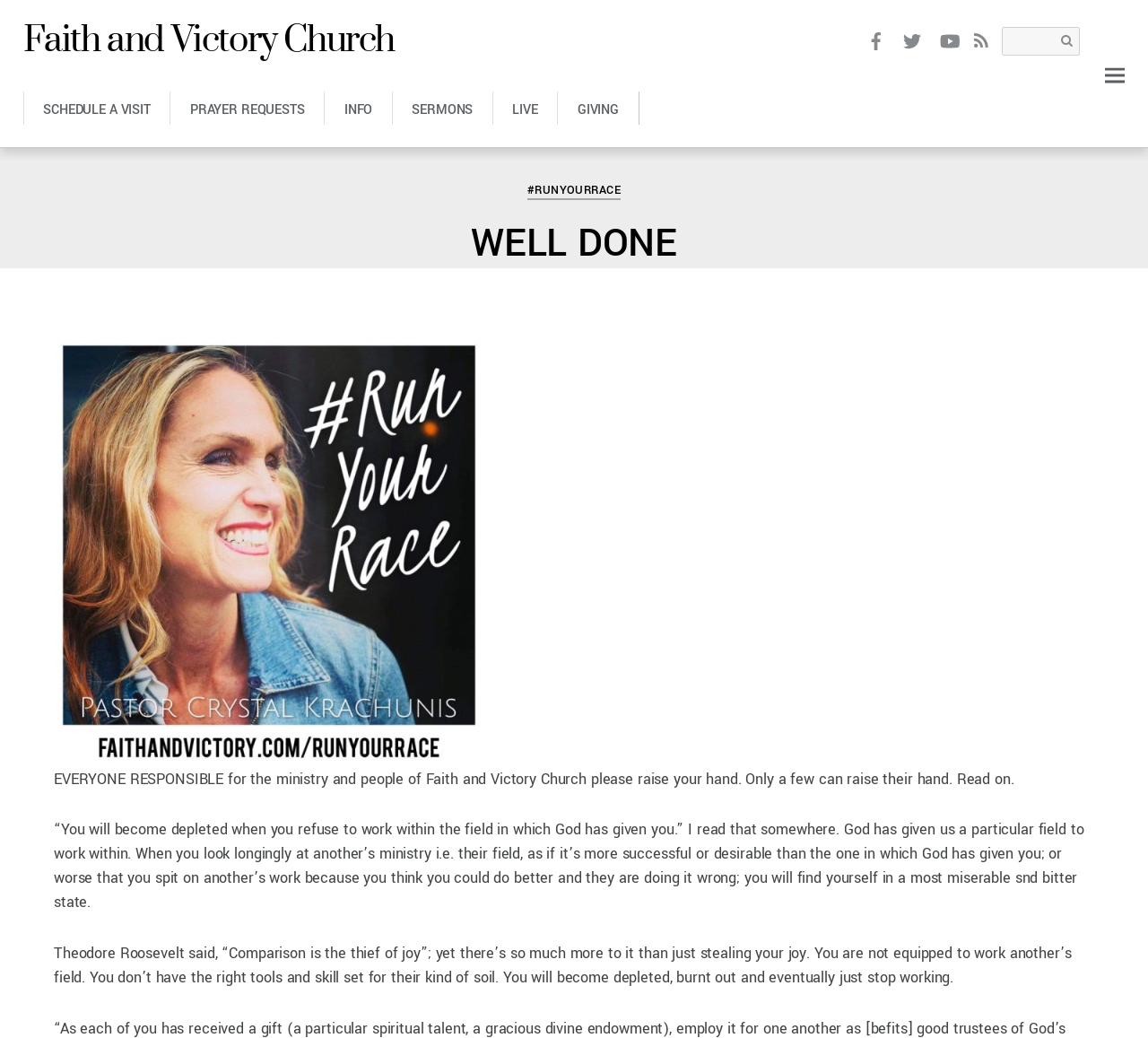How many social media links are there?
Provide a well-explained and detailed answer to the question.

I counted the number of social media links by looking at the link elements with the images 'Facebook', 'Twitter', and 'YouTube'.